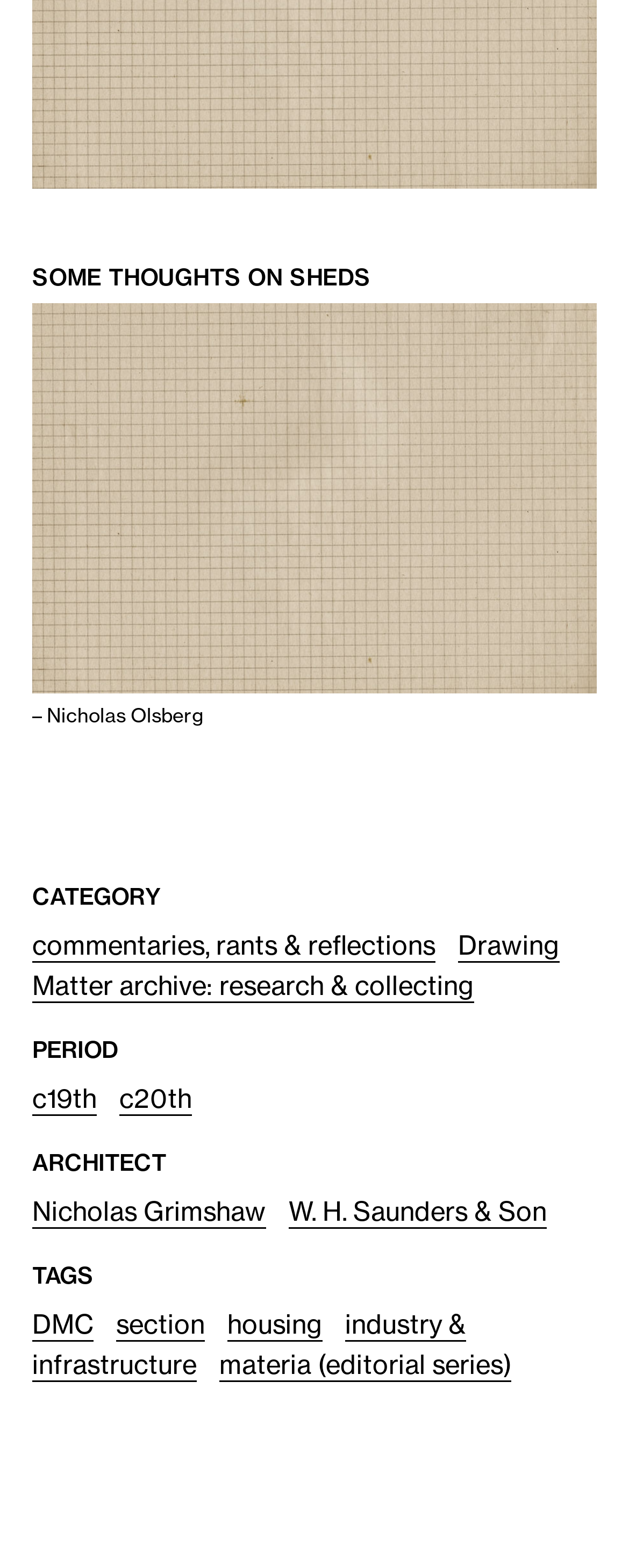Identify the bounding box coordinates for the element that needs to be clicked to fulfill this instruction: "view article about SOME THOUGHTS ON SHEDS". Provide the coordinates in the format of four float numbers between 0 and 1: [left, top, right, bottom].

[0.051, 0.169, 0.949, 0.186]